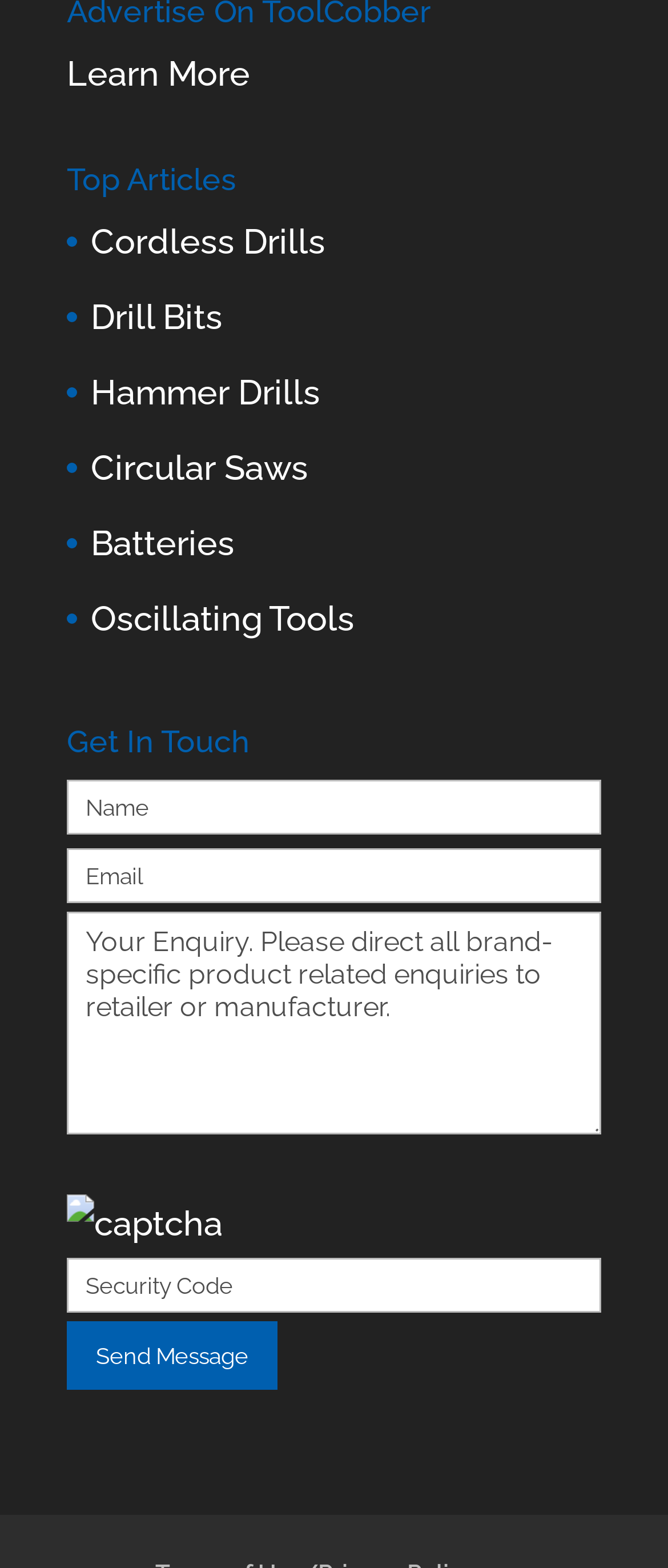Identify the bounding box coordinates of the section to be clicked to complete the task described by the following instruction: "Enter security code". The coordinates should be four float numbers between 0 and 1, formatted as [left, top, right, bottom].

[0.1, 0.802, 0.9, 0.837]